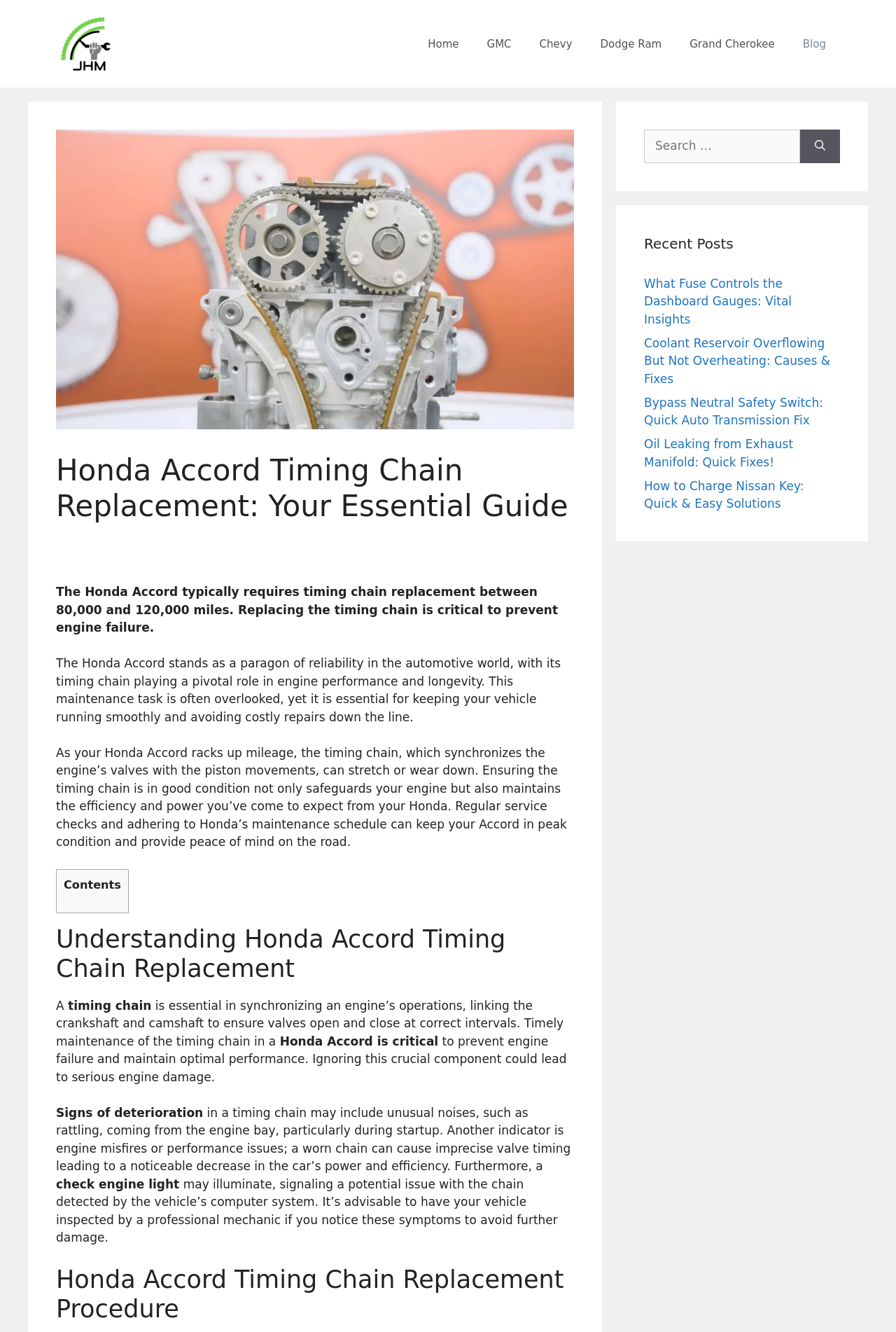Kindly provide the bounding box coordinates of the section you need to click on to fulfill the given instruction: "Click the 'Blog' link".

[0.88, 0.017, 0.938, 0.049]